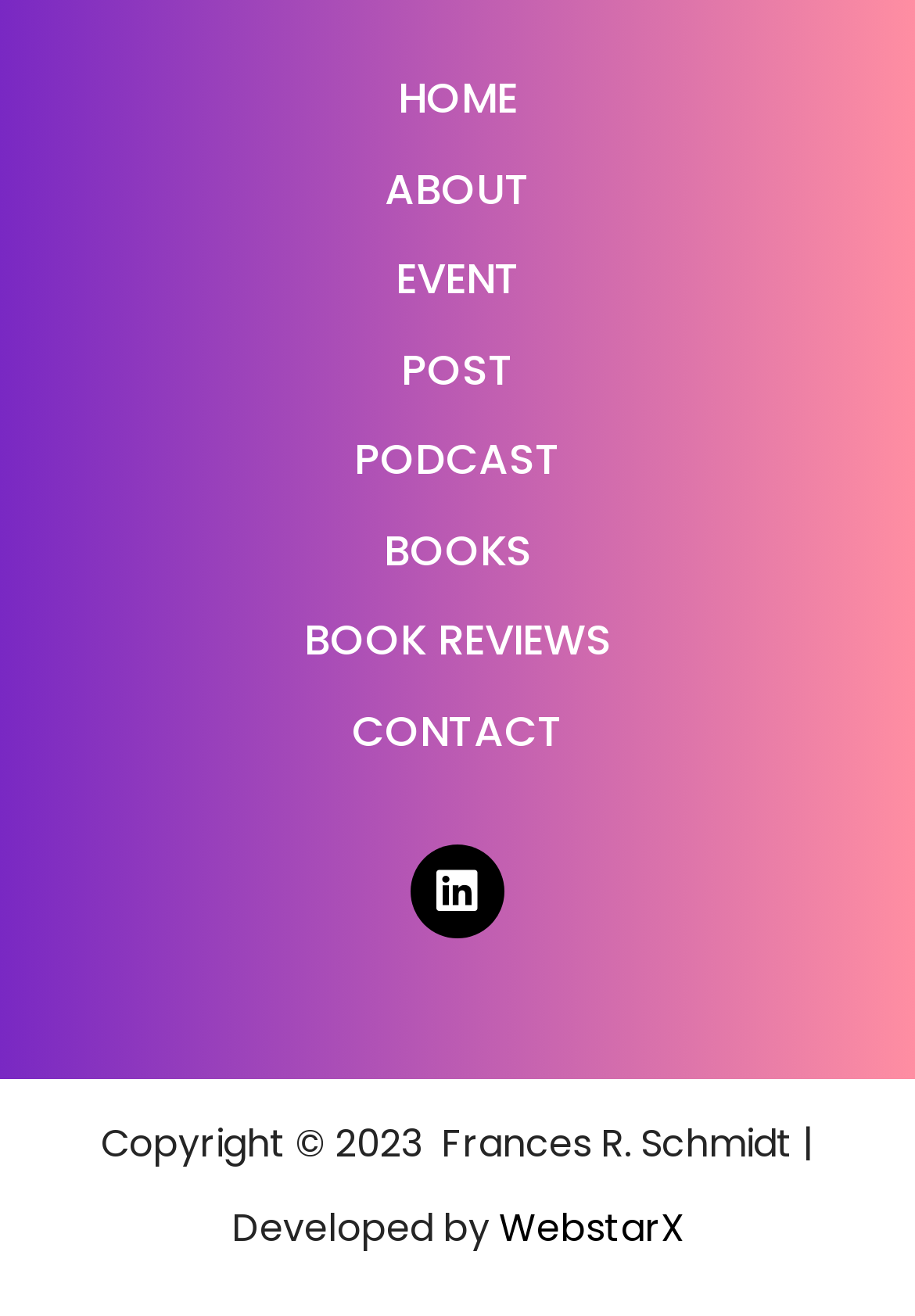Predict the bounding box of the UI element that fits this description: "About".

[0.0, 0.112, 1.0, 0.177]